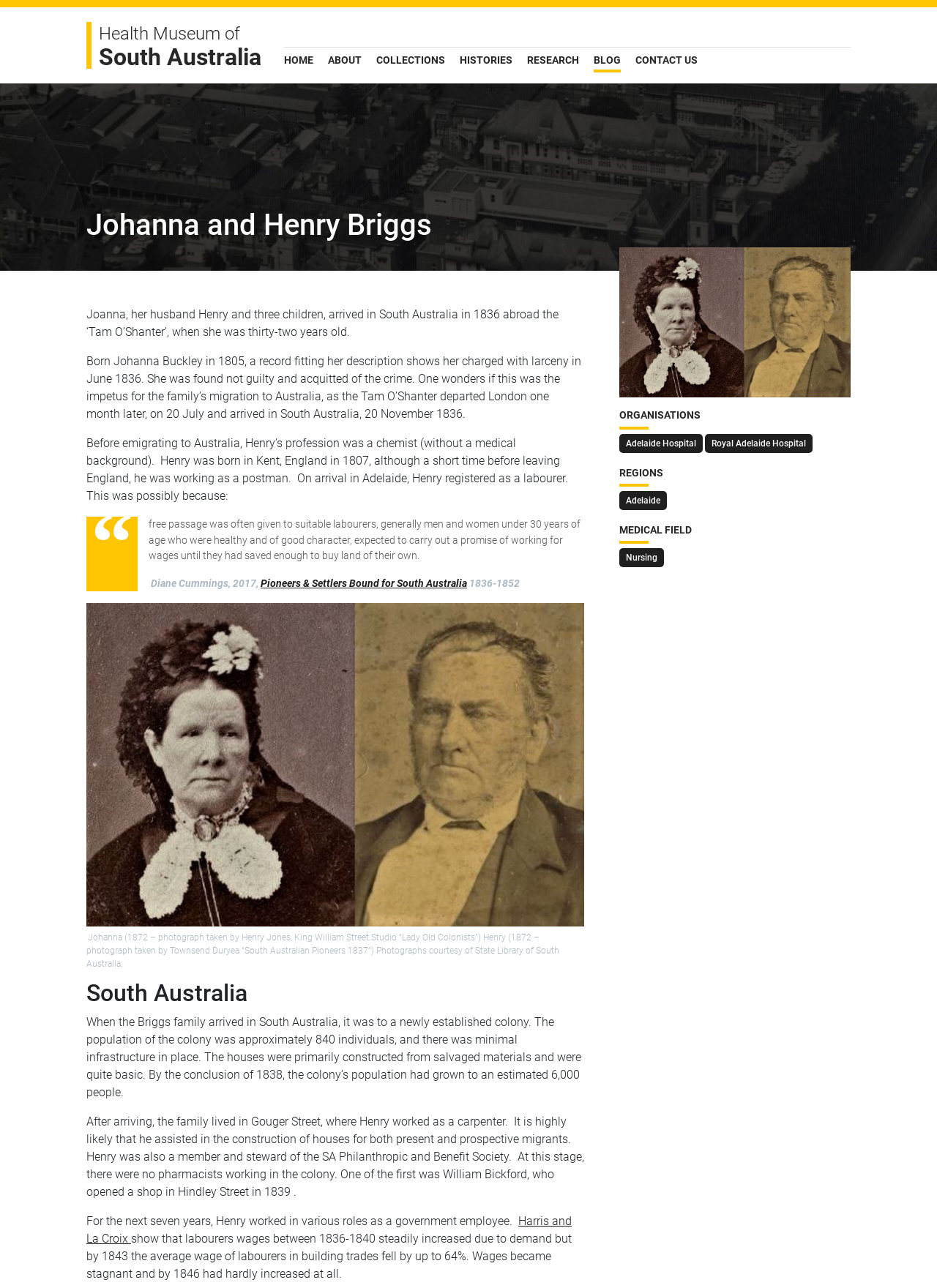Please determine and provide the text content of the webpage's heading.

Johanna and Henry Briggs